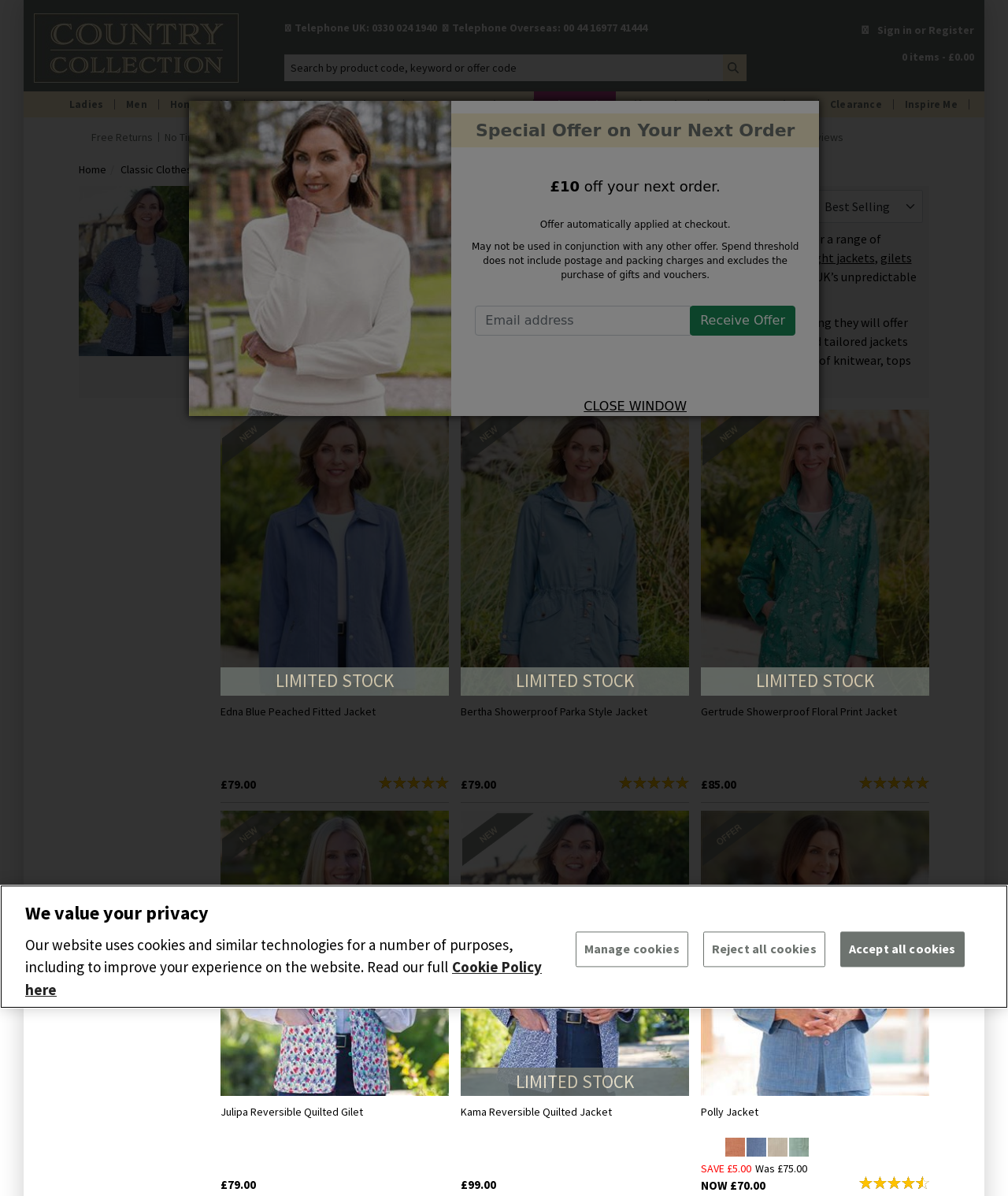What is the range of sizes available for tops and blouses?
Please answer the question with a detailed and comprehensive explanation.

According to the webpage, some tops and blouses are now available in size 8, in addition to the standard range of sizes from 10 to 24.